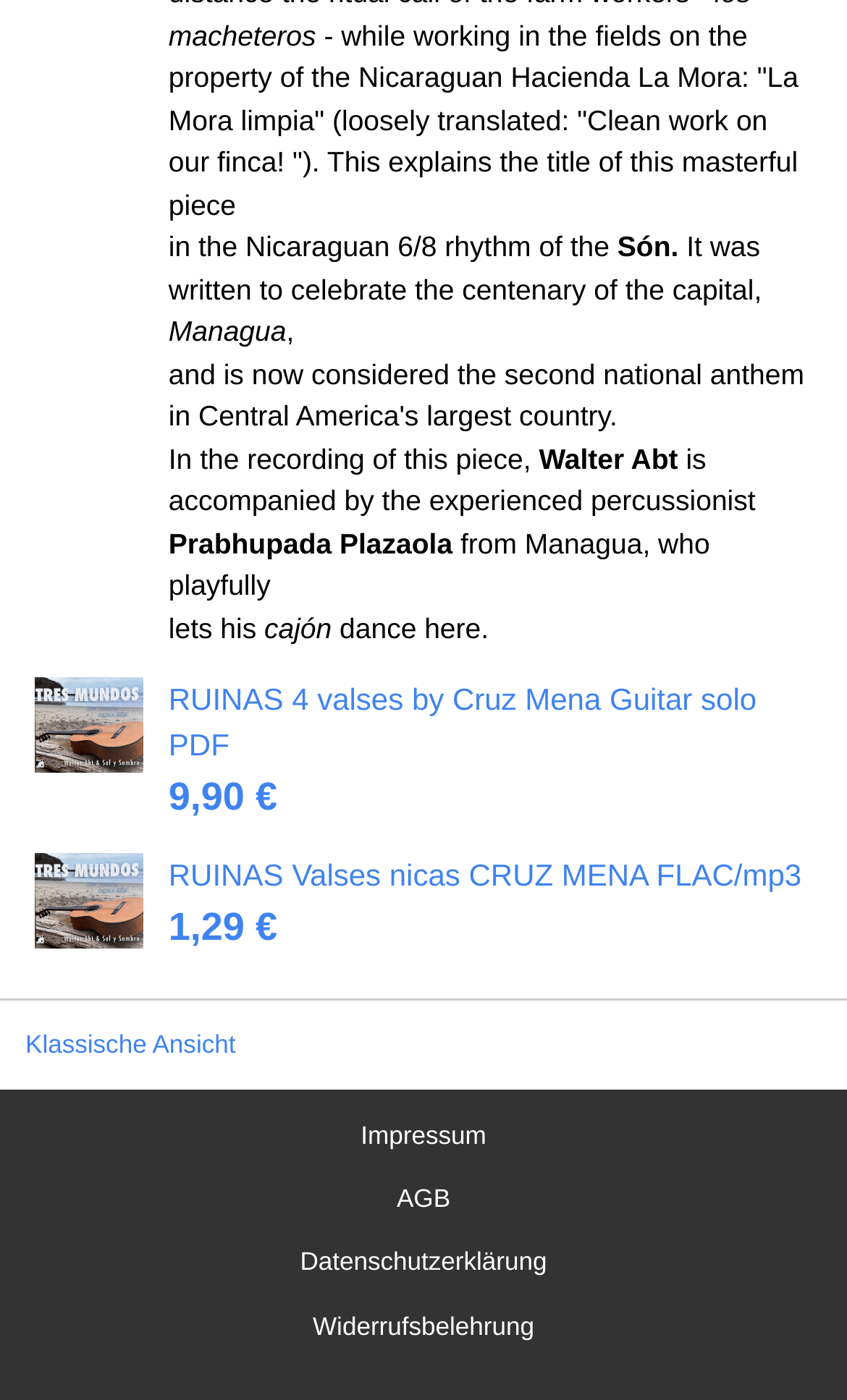Determine the bounding box of the UI component based on this description: "1,29 €". The bounding box coordinates should be four float values between 0 and 1, i.e., [left, top, right, bottom].

[0.199, 0.653, 0.327, 0.676]